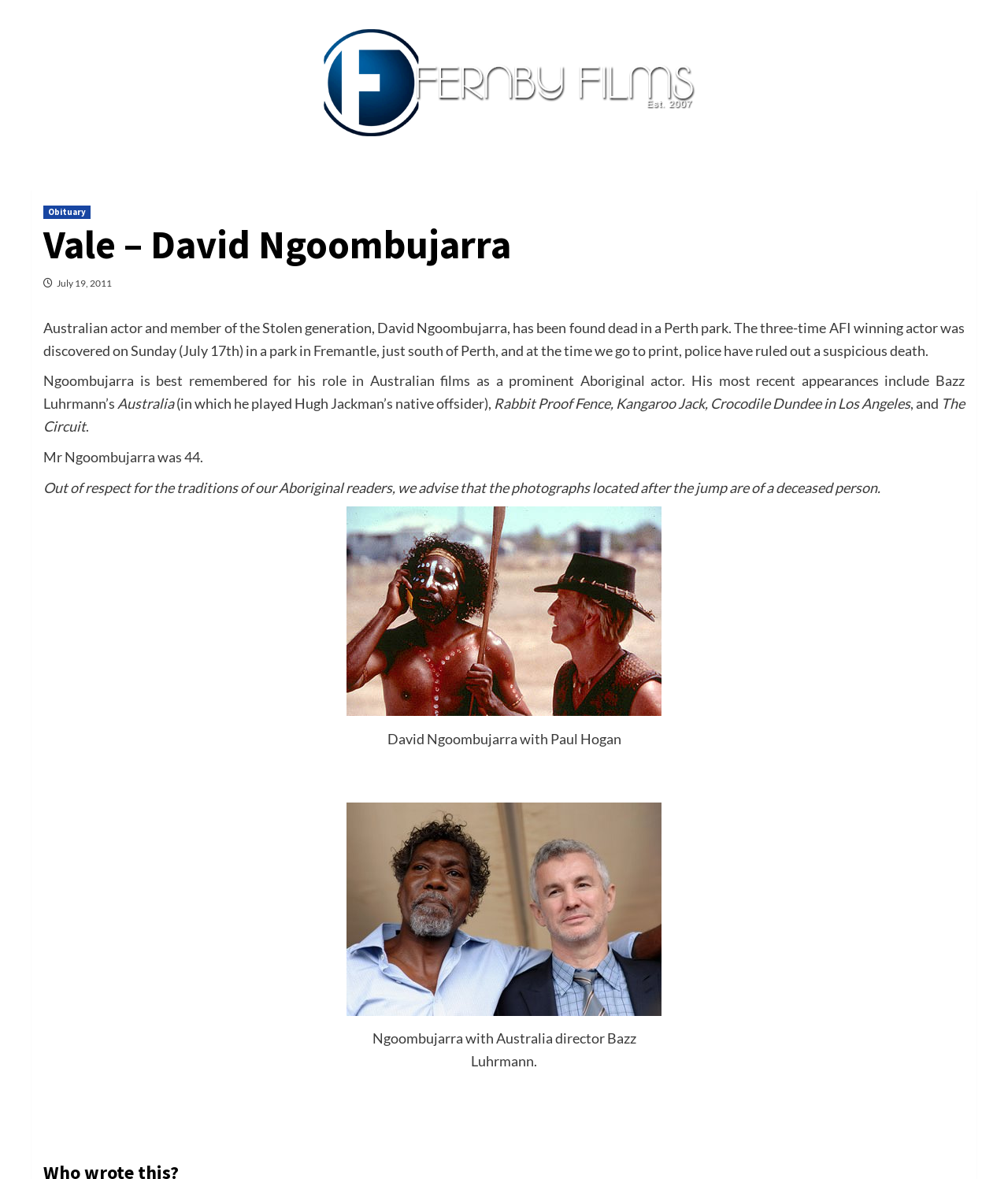Provide the bounding box for the UI element matching this description: "Peter Rowlett".

None